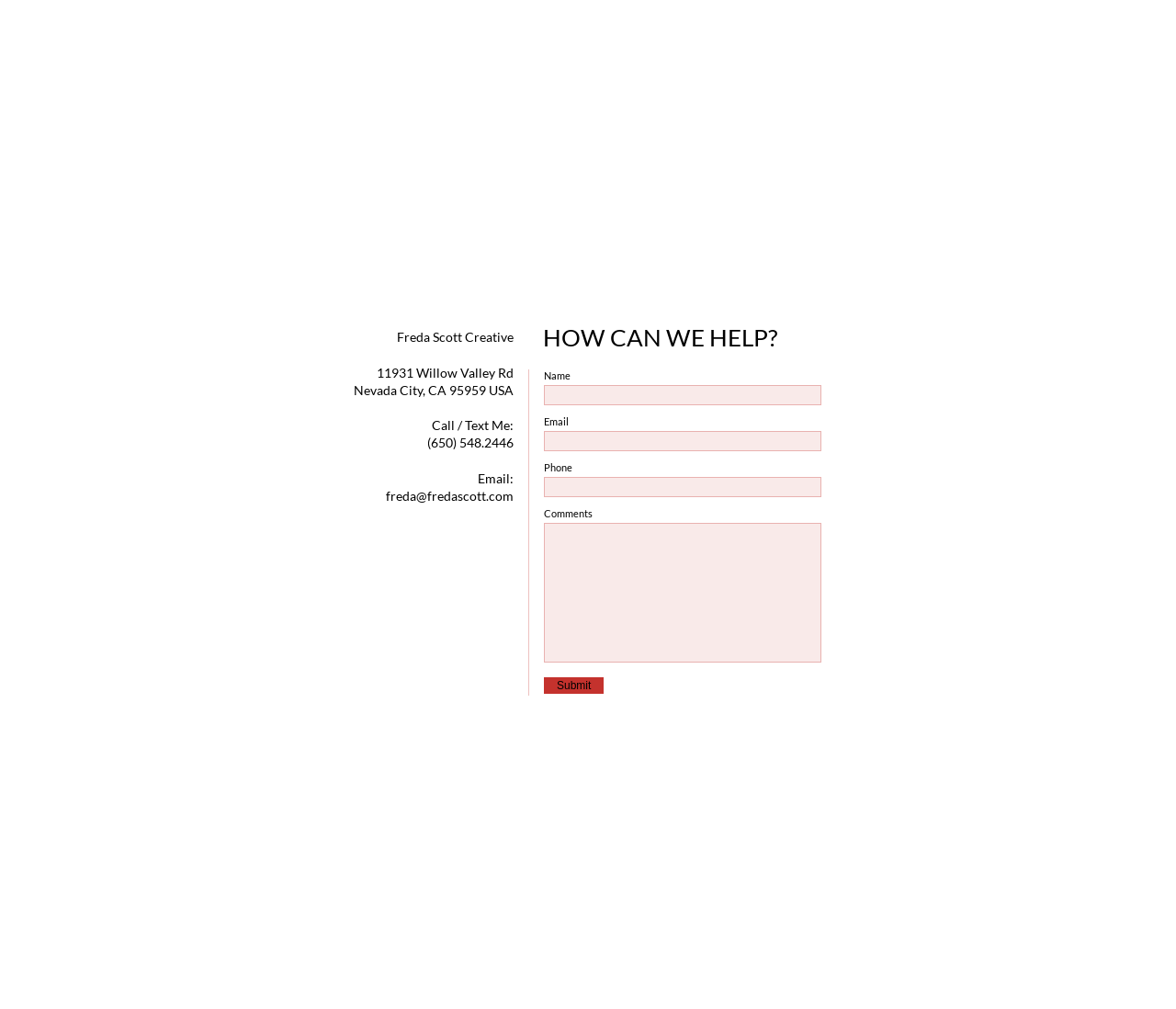Provide the bounding box coordinates, formatted as (top-left x, top-left y, bottom-right x, bottom-right y), with all values being floating point numbers between 0 and 1. Identify the bounding box of the UI element that matches the description: parent_node: Name

[0.462, 0.382, 0.698, 0.402]